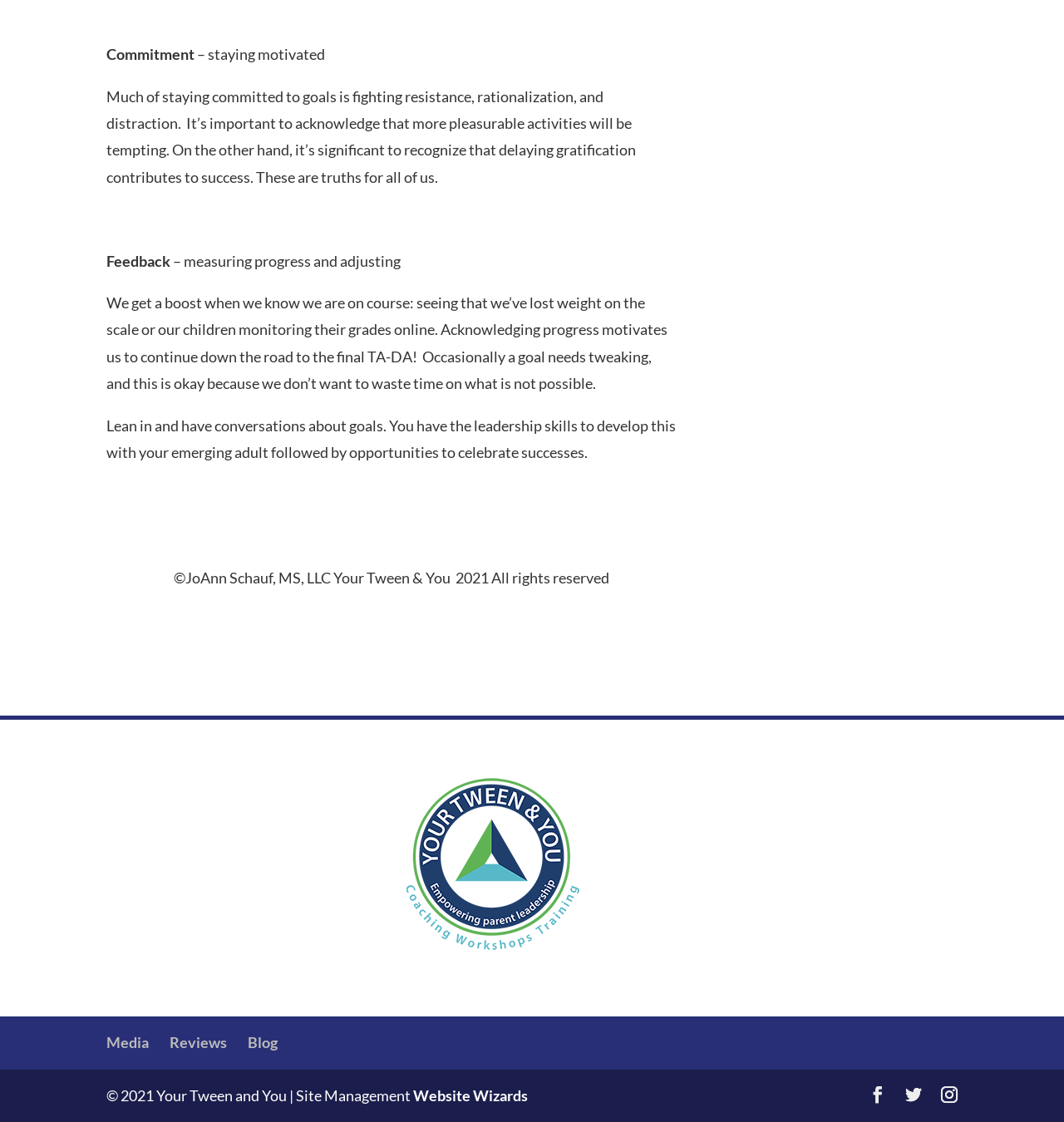Please provide a detailed answer to the question below by examining the image:
What is the copyright year of the webpage?

The copyright year of the webpage is 2021, as indicated by the static text element '©JoAnn Schauf, MS, LLC Your Tween & You 2021 All rights reserved' and '© 2021 Your Tween and You'.